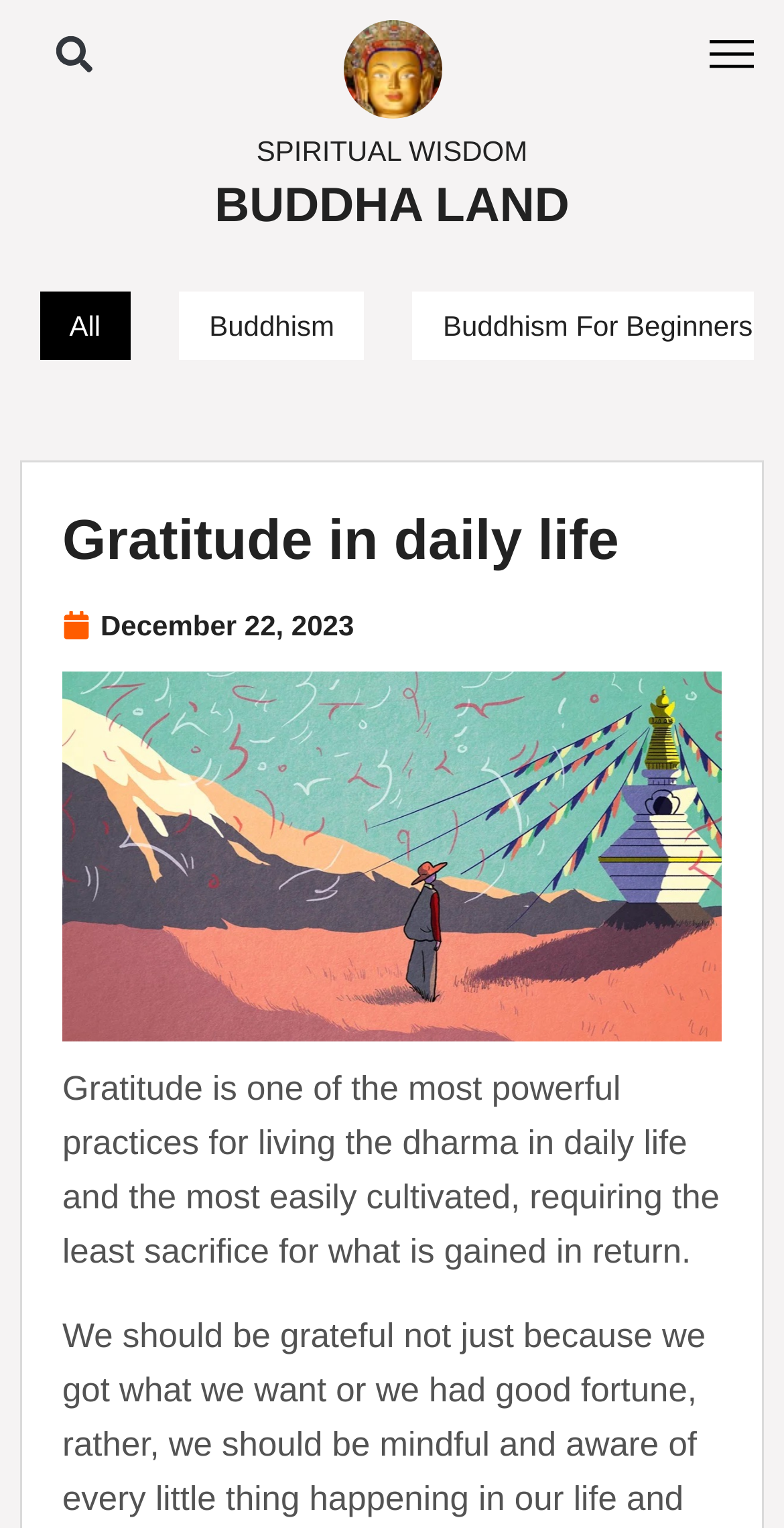From the webpage screenshot, predict the bounding box coordinates (top-left x, top-left y, bottom-right x, bottom-right y) for the UI element described here: Buddhism

[0.267, 0.196, 0.426, 0.23]